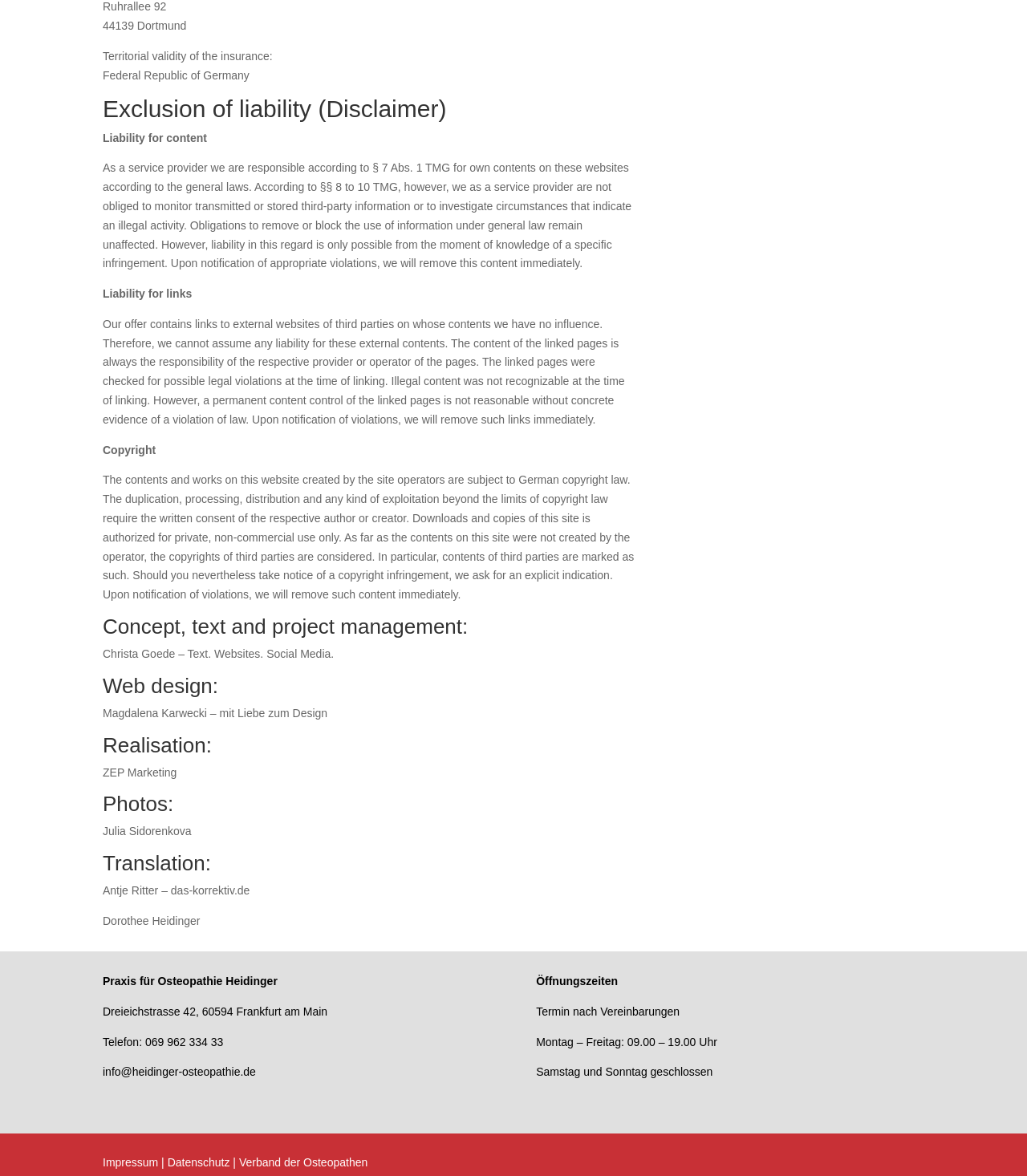Find the bounding box coordinates for the HTML element described as: "Impressum". The coordinates should consist of four float values between 0 and 1, i.e., [left, top, right, bottom].

[0.1, 0.983, 0.154, 0.994]